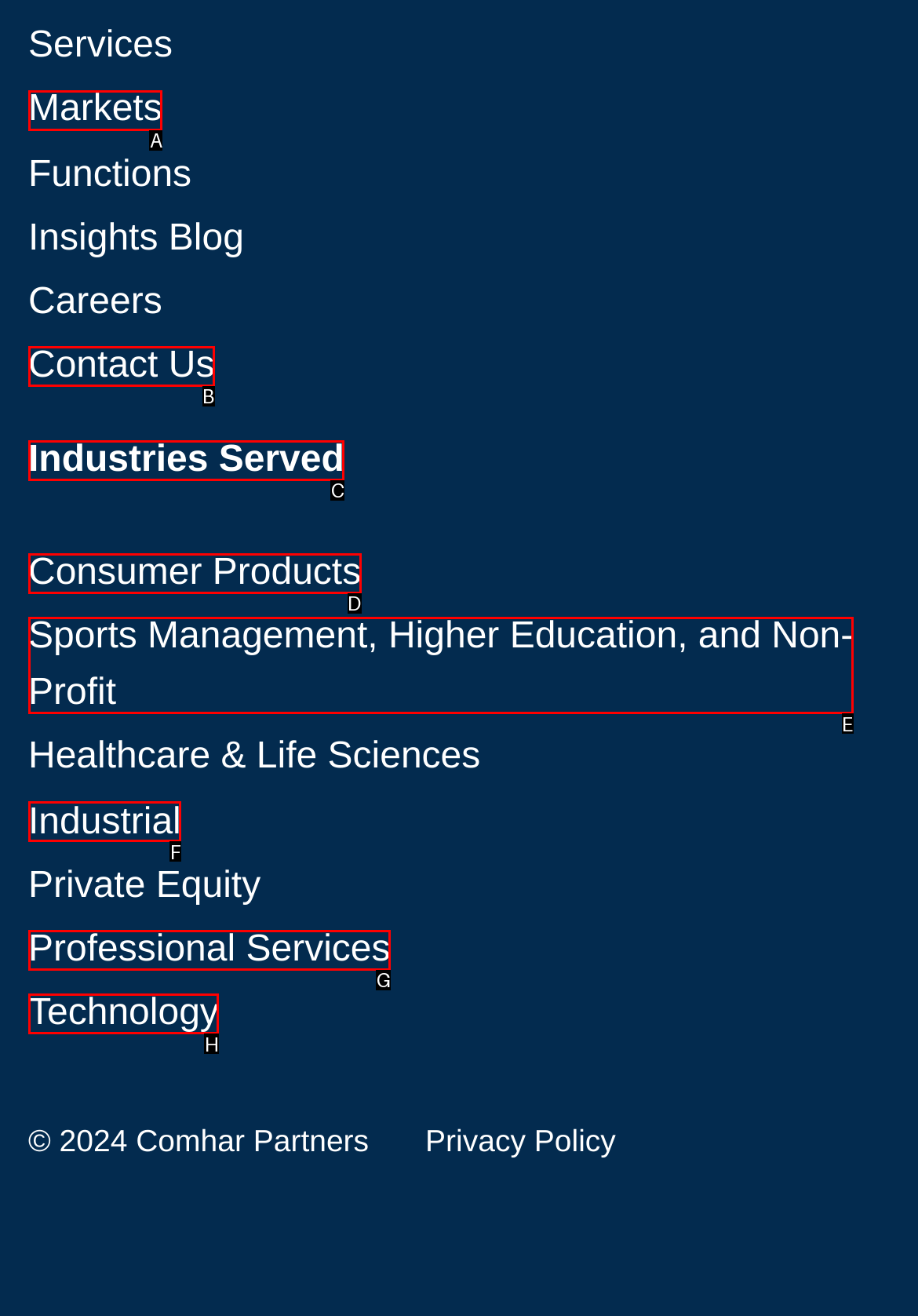Which UI element's letter should be clicked to achieve the task: Read about Industries Served
Provide the letter of the correct choice directly.

C